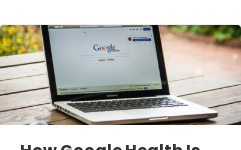What is the topic of the article according to the heading?
Respond with a short answer, either a single word or a phrase, based on the image.

Google Health's role in healthcare utilization